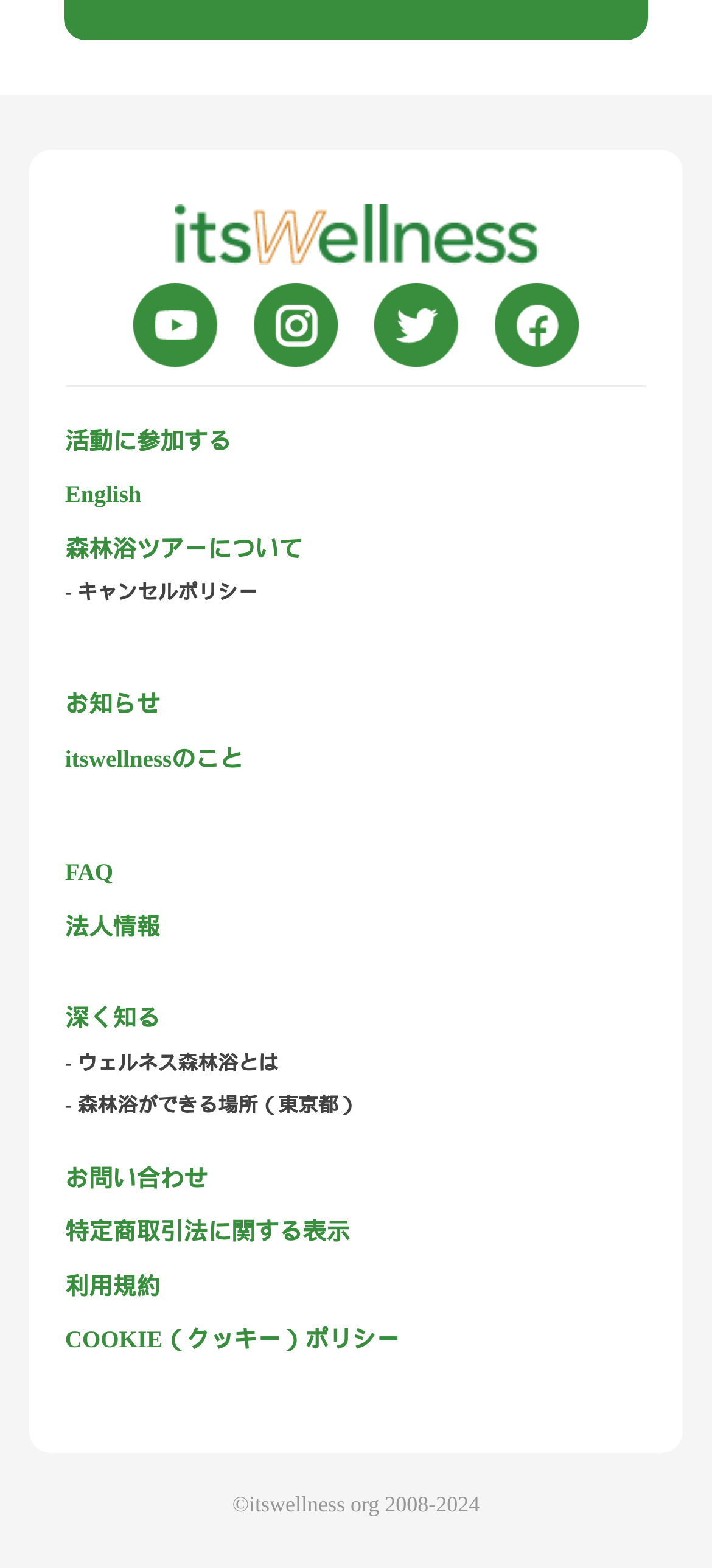What is the name of the organization? Using the information from the screenshot, answer with a single word or phrase.

NPO法人 イッツウェルネス